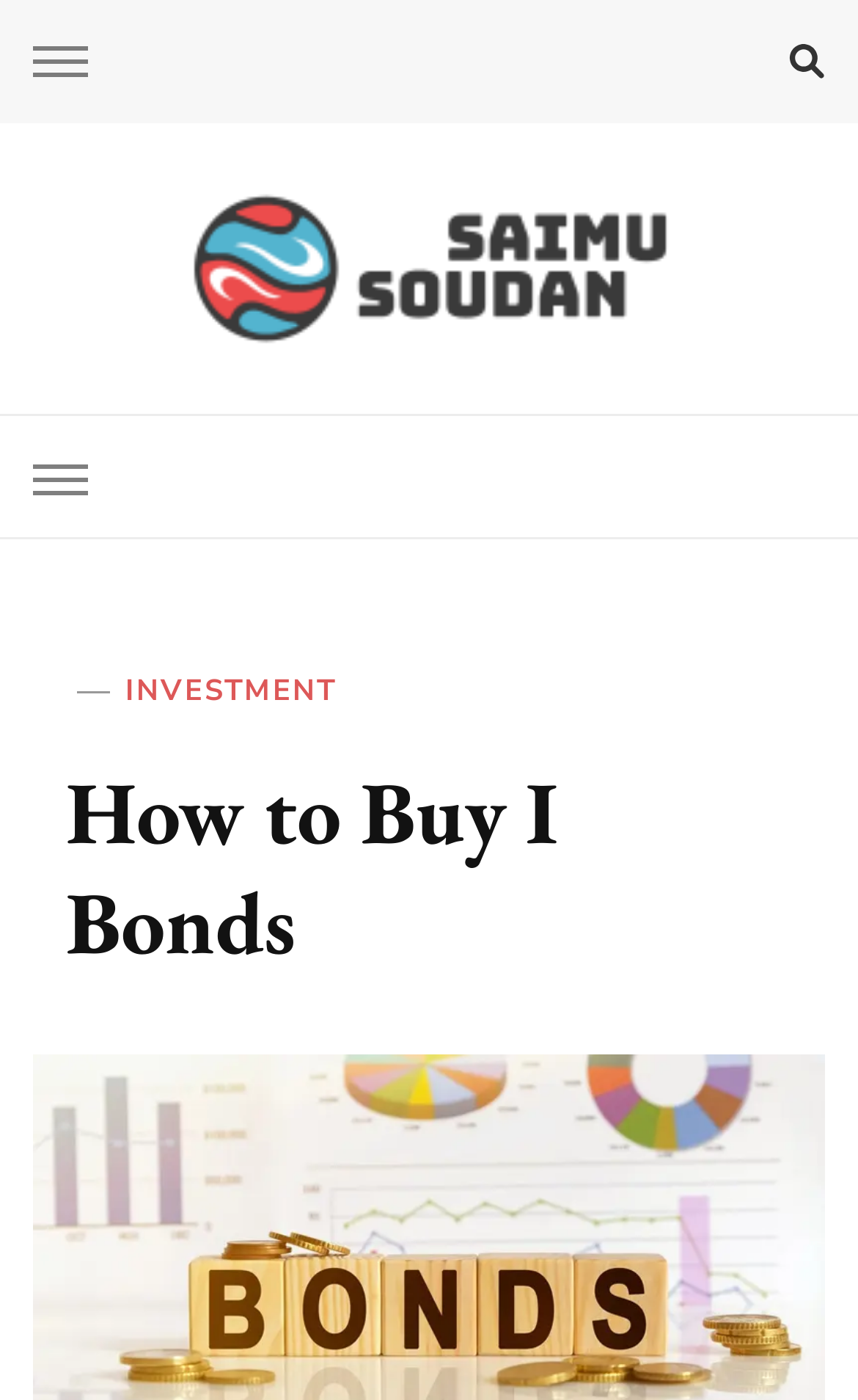Who is the author of the webpage?
Your answer should be a single word or phrase derived from the screenshot.

Johns Chlitt